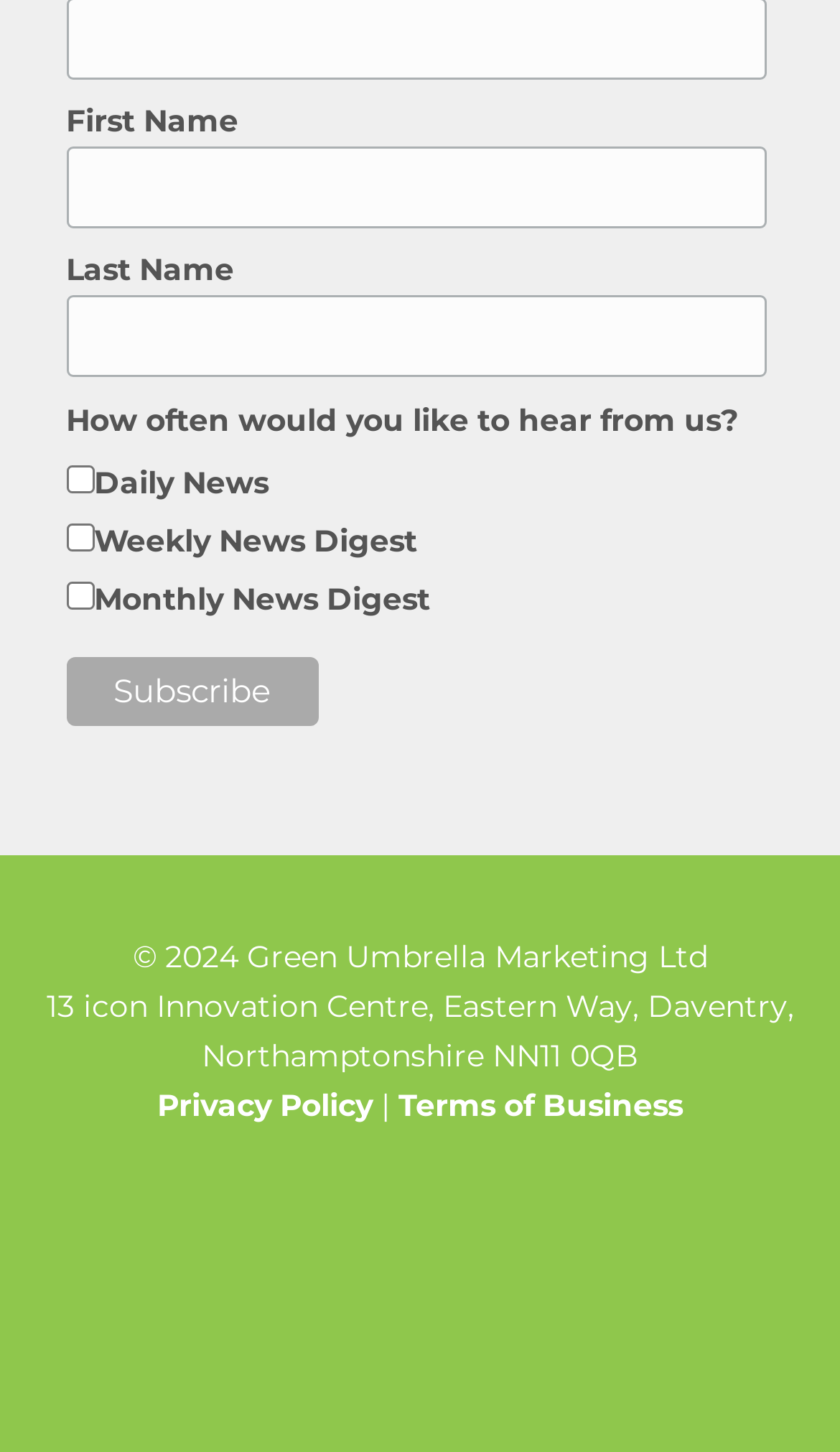Determine the bounding box coordinates of the clickable element necessary to fulfill the instruction: "View privacy policy". Provide the coordinates as four float numbers within the 0 to 1 range, i.e., [left, top, right, bottom].

[0.187, 0.748, 0.444, 0.775]